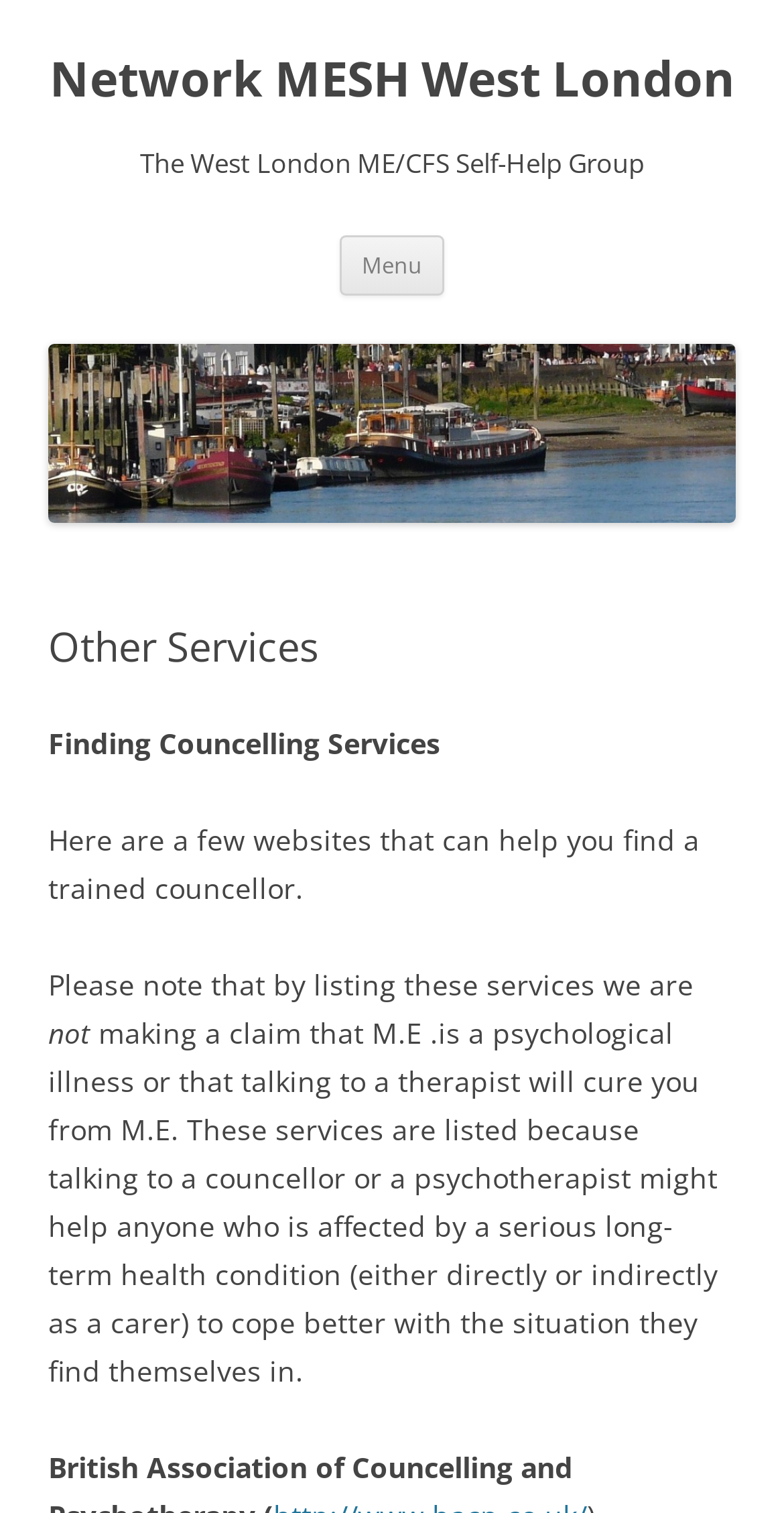Is the website claiming that M.E. is a psychological illness?
Respond to the question with a single word or phrase according to the image.

No